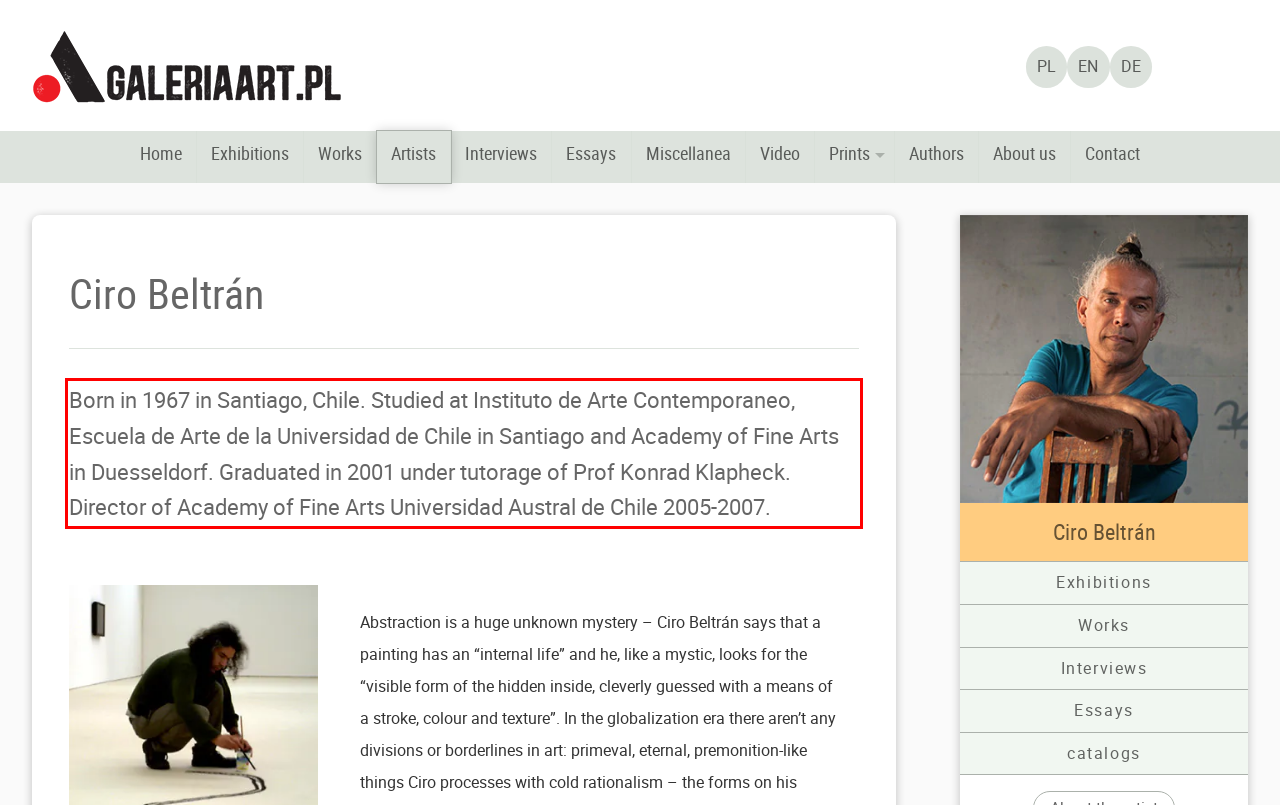You have a screenshot of a webpage with a red bounding box. Use OCR to generate the text contained within this red rectangle.

Born in 1967 in Santiago, Chile. Studied at Instituto de Arte Contemporaneo, Escuela de Arte de la Universidad de Chile in Santiago and Academy of Fine Arts in Duesseldorf. Graduated in 2001 under tutorage of Prof Konrad Klapheck. Director of Academy of Fine Arts Universidad Austral de Chile 2005-2007.